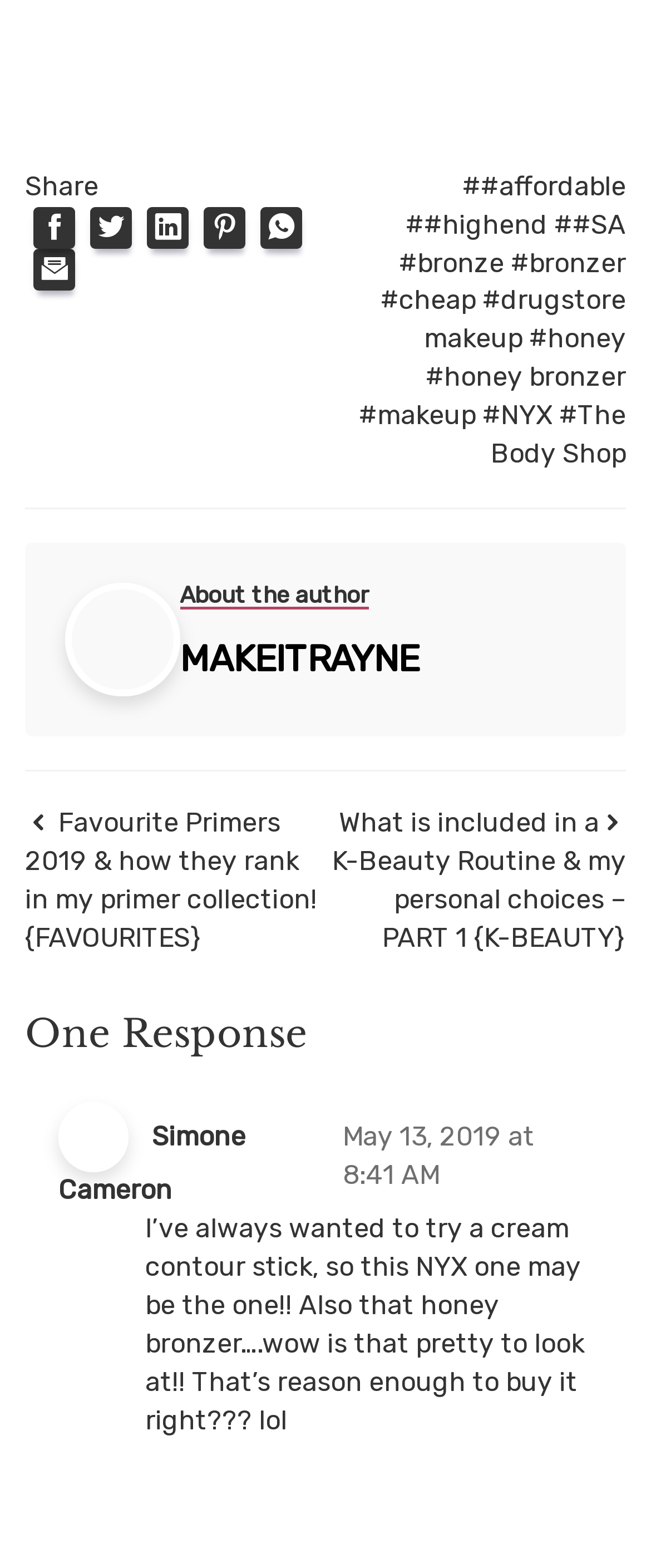How many social media links are available?
Provide a comprehensive and detailed answer to the question.

I counted the number of social media links available on the webpage, which are represented by icons '', '', '', '', '', and ''. These links are likely to be Facebook, Twitter, Instagram, YouTube, Pinterest, and another social media platform.